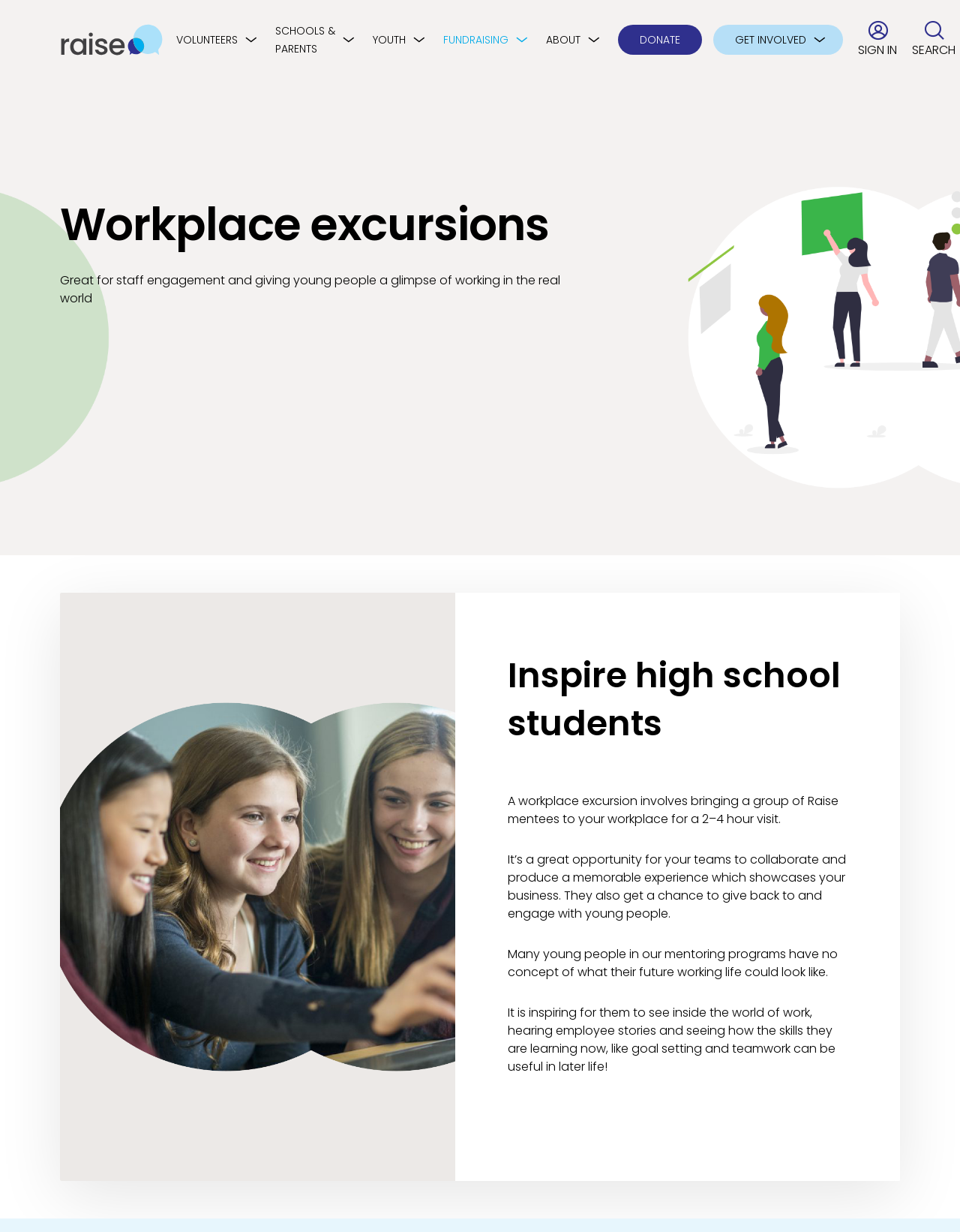Pinpoint the bounding box coordinates of the area that must be clicked to complete this instruction: "Sign in".

[0.894, 0.016, 0.934, 0.048]